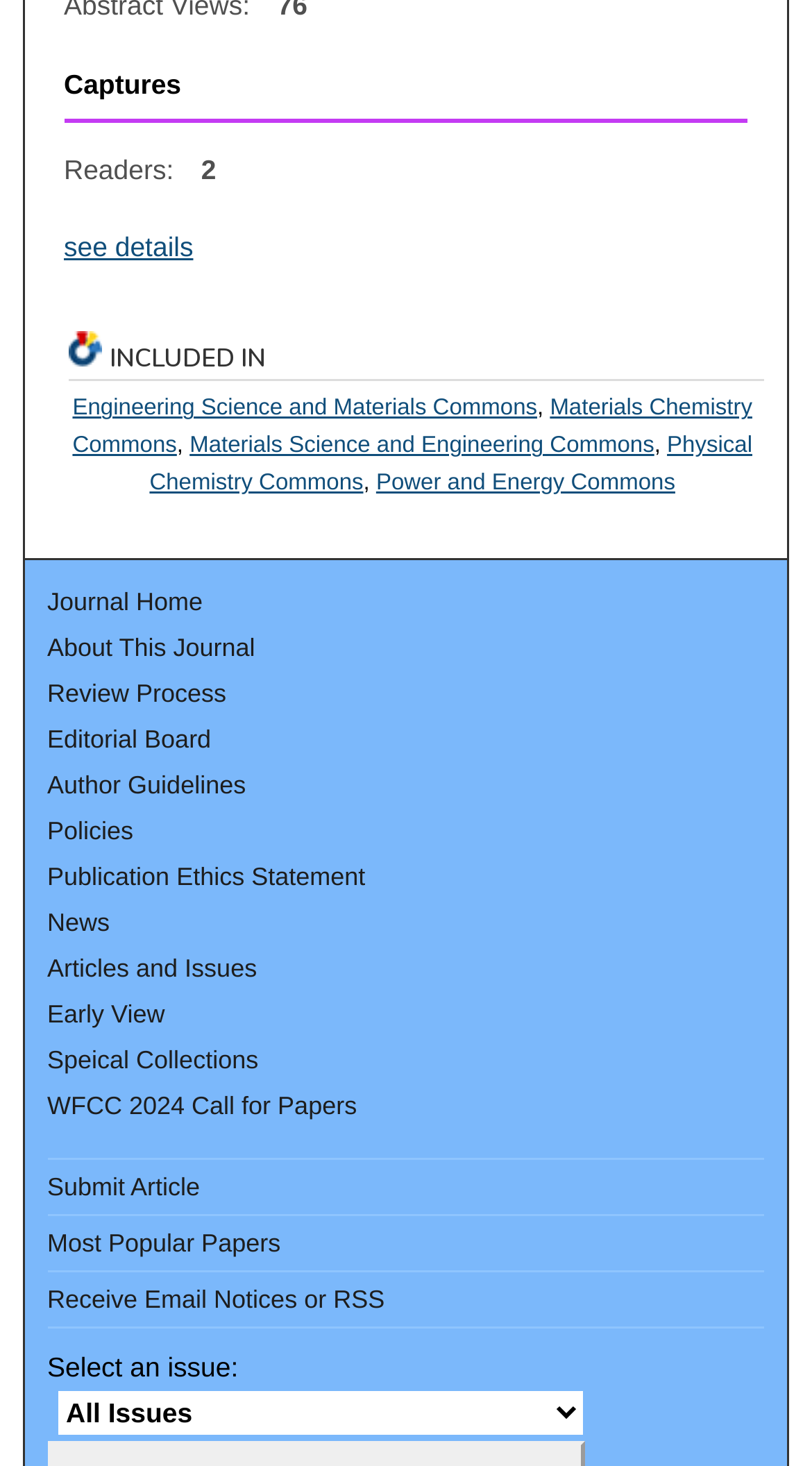Please provide a detailed answer to the question below based on the screenshot: 
How many links are there under 'Readers:'?

Under the 'Readers:' section, I counted 7 links: 'Engineering Science and Materials Commons', 'Materials Chemistry Commons', 'Materials Science and Engineering Commons', 'Physical Chemistry Commons', 'Power and Energy Commons', and two commas separating them.